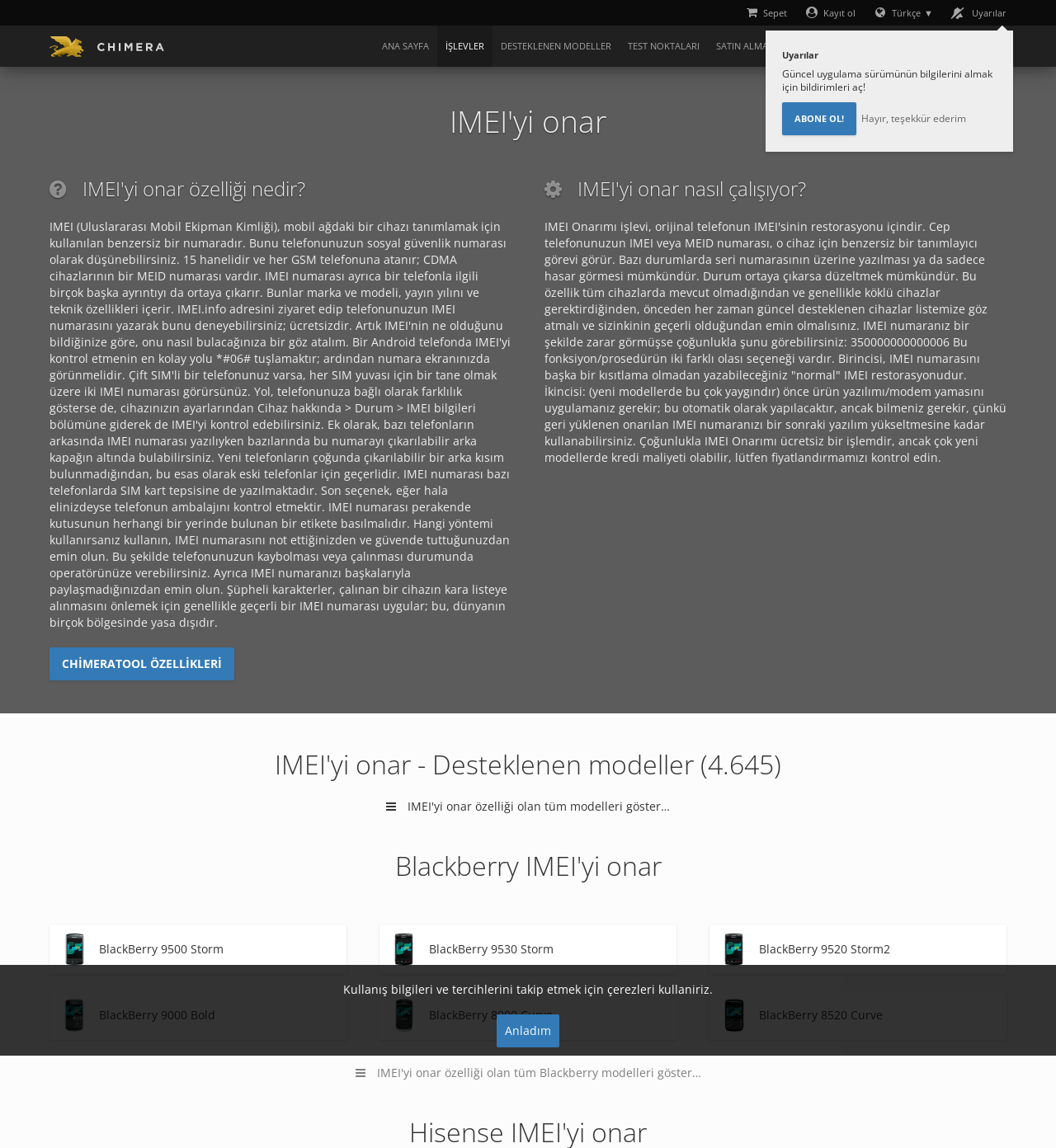What is the purpose of IMEI Onarımı?
From the screenshot, supply a one-word or short-phrase answer.

Restore original phone's IMEI